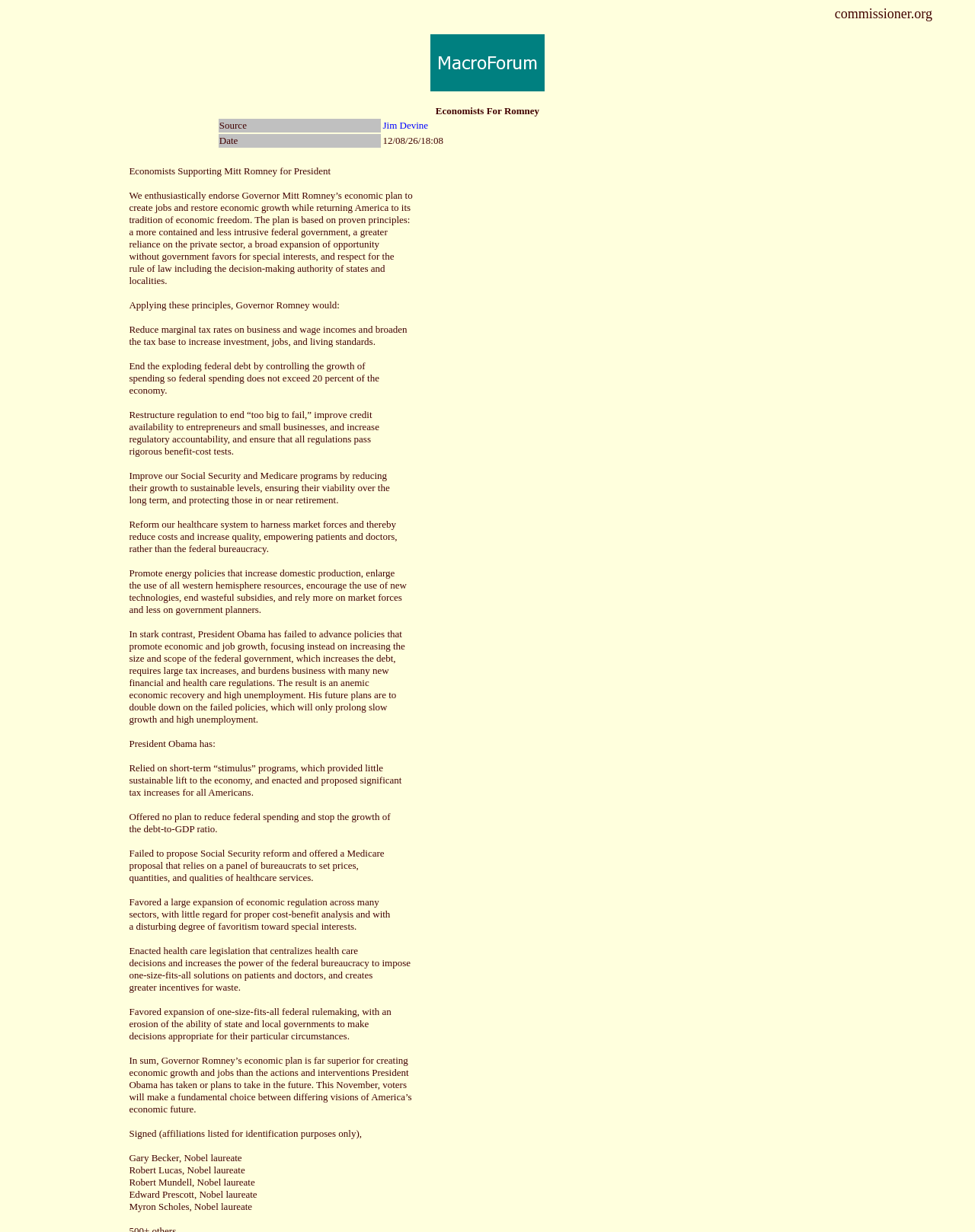What is the main topic of the webpage?
From the screenshot, provide a brief answer in one word or phrase.

Economic plan